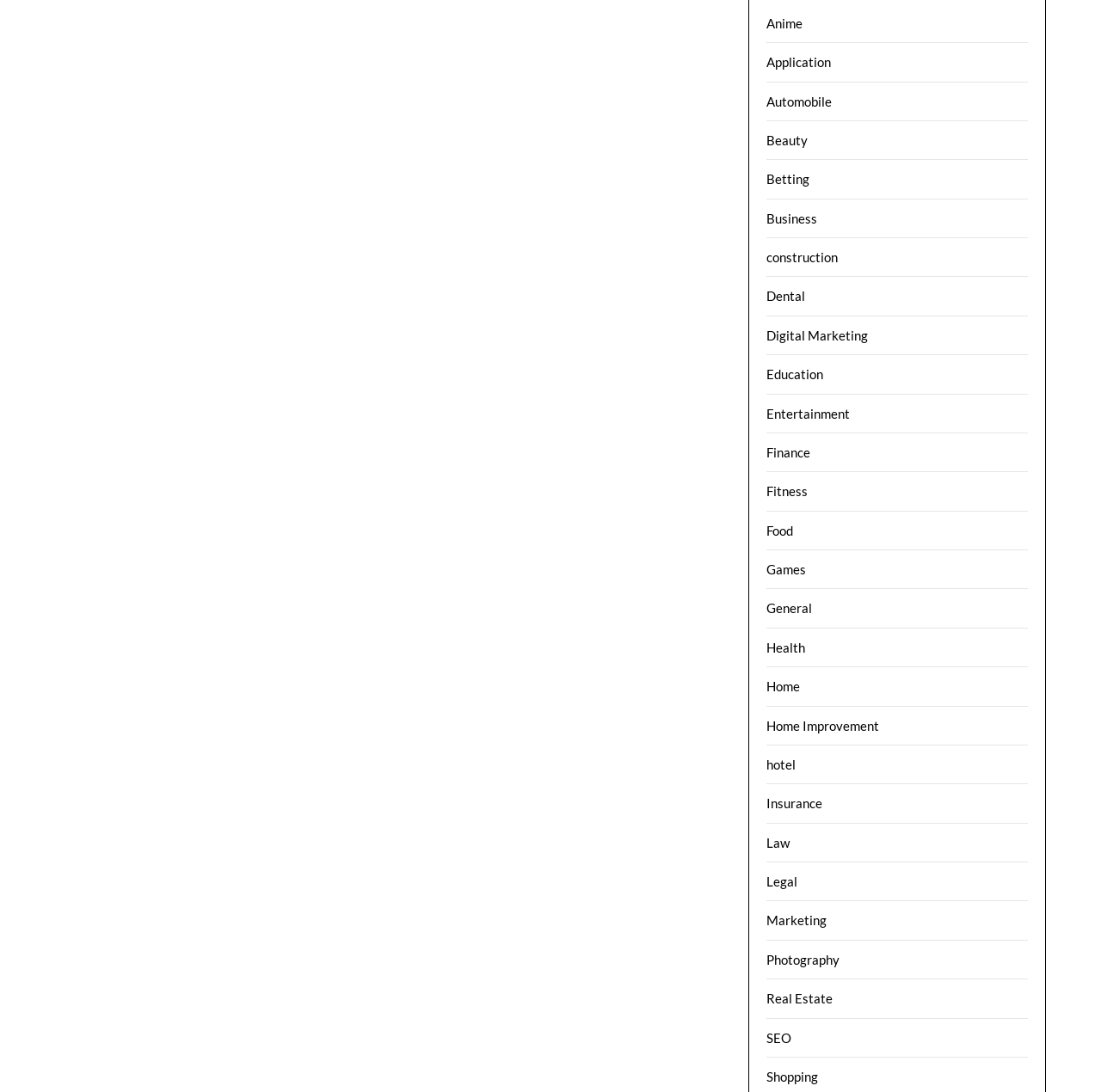Locate the bounding box coordinates of the element that should be clicked to fulfill the instruction: "Click on Anime".

[0.696, 0.014, 0.729, 0.028]